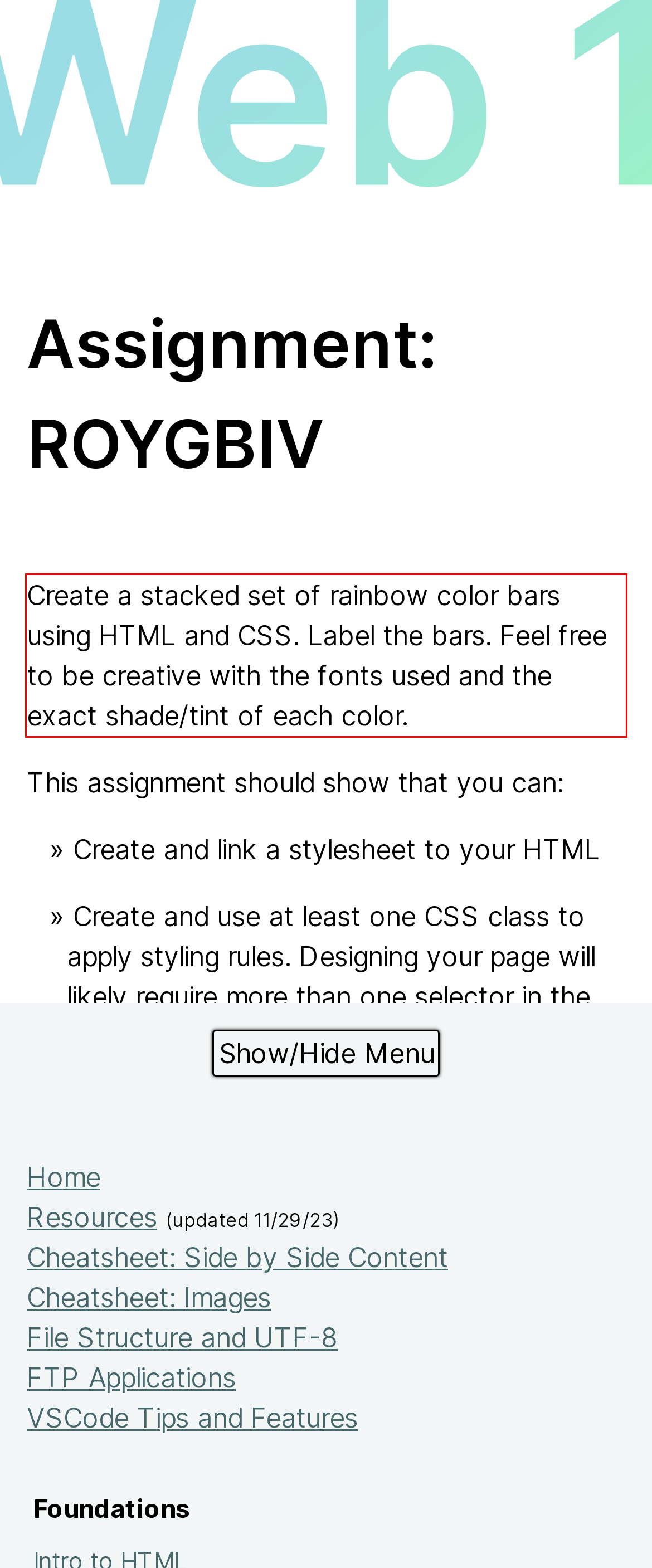By examining the provided screenshot of a webpage, recognize the text within the red bounding box and generate its text content.

Create a stacked set of rainbow color bars using HTML and CSS. Label the bars. Feel free to be creative with the fonts used and the exact shade/tint of each color.